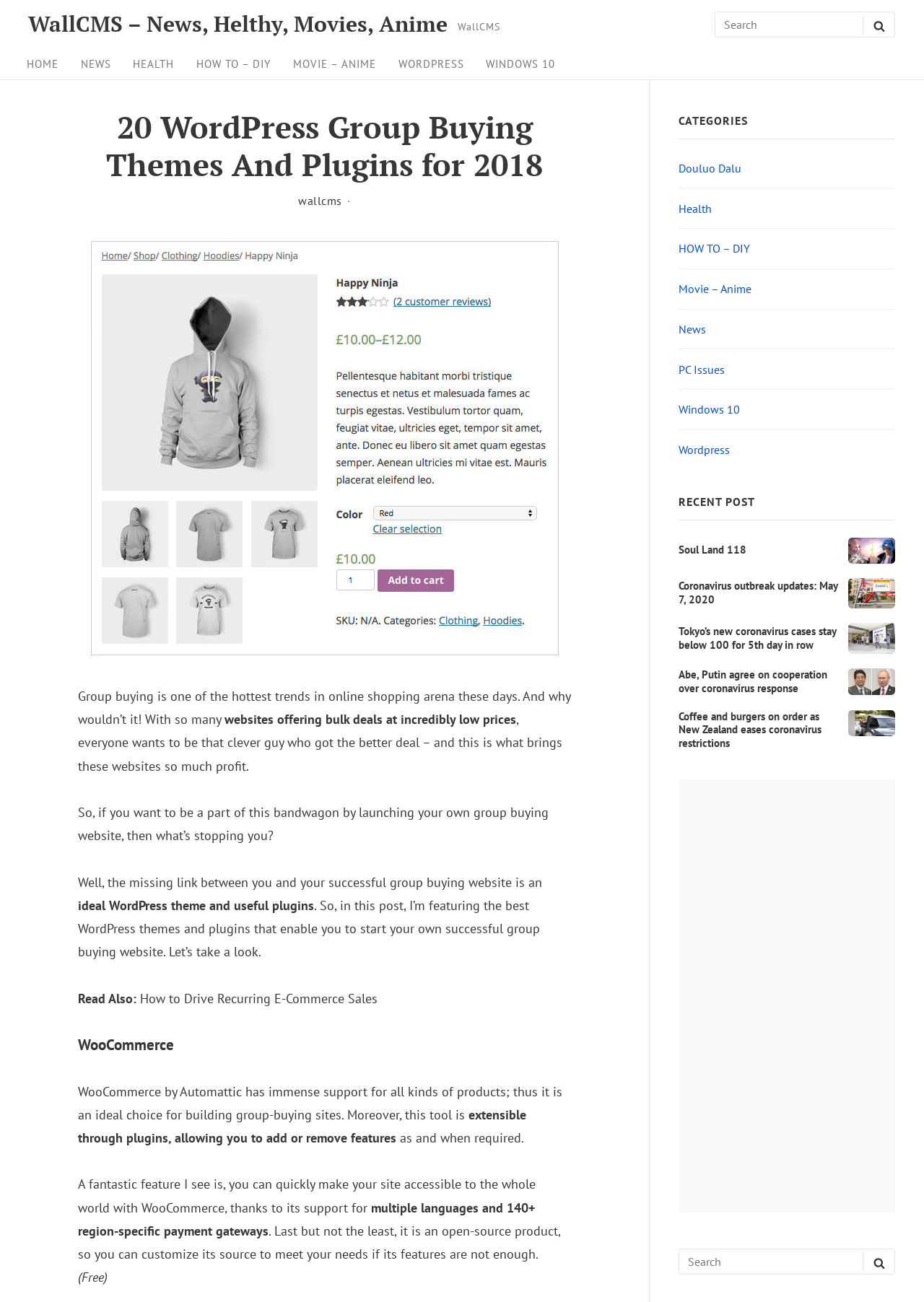Please answer the following question using a single word or phrase: 
What is the text of the search box?

Search for: